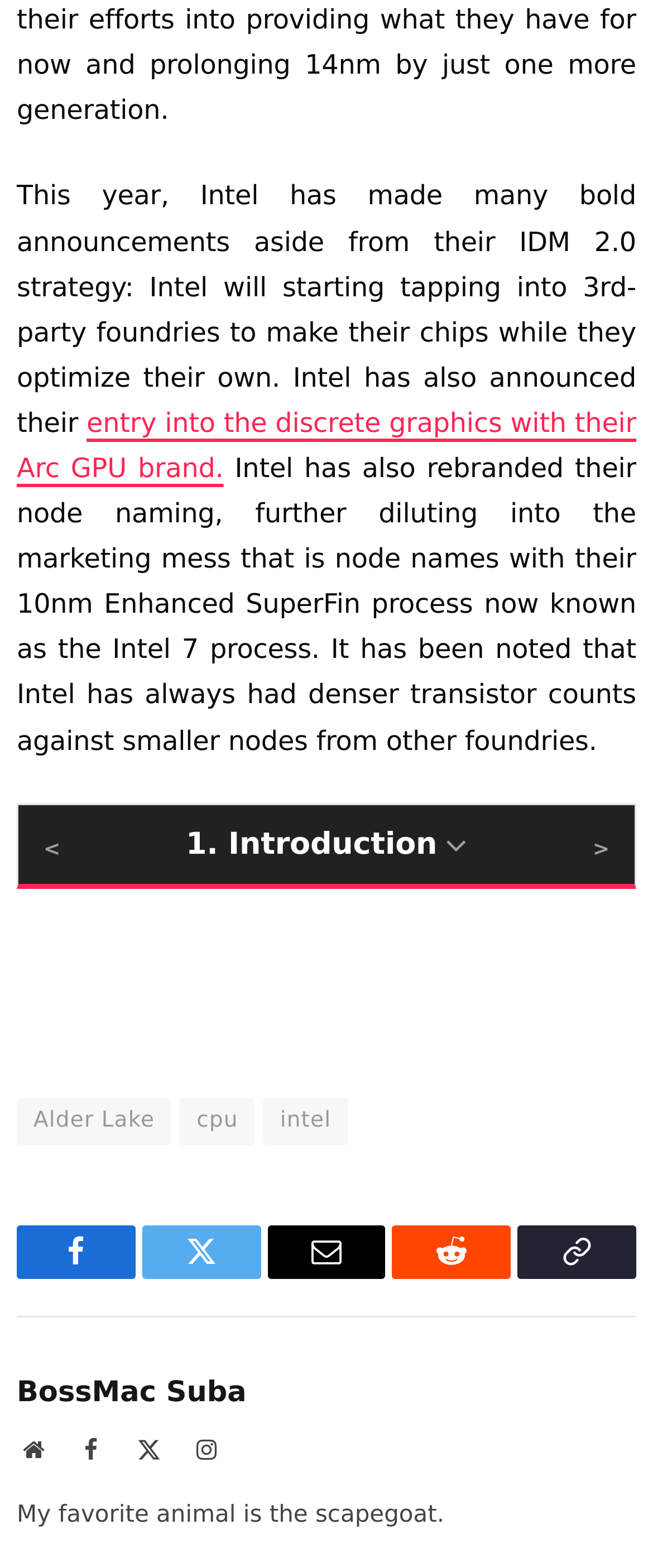What is the name of the process previously known as 10nm Enhanced SuperFin?
Offer a detailed and exhaustive answer to the question.

The answer can be found in the first paragraph of the webpage, where it is mentioned that 'Intel has also rebranded their node naming, further diluting into the marketing mess that is node names with their 10nm Enhanced SuperFin process now known as the Intel 7 process.'